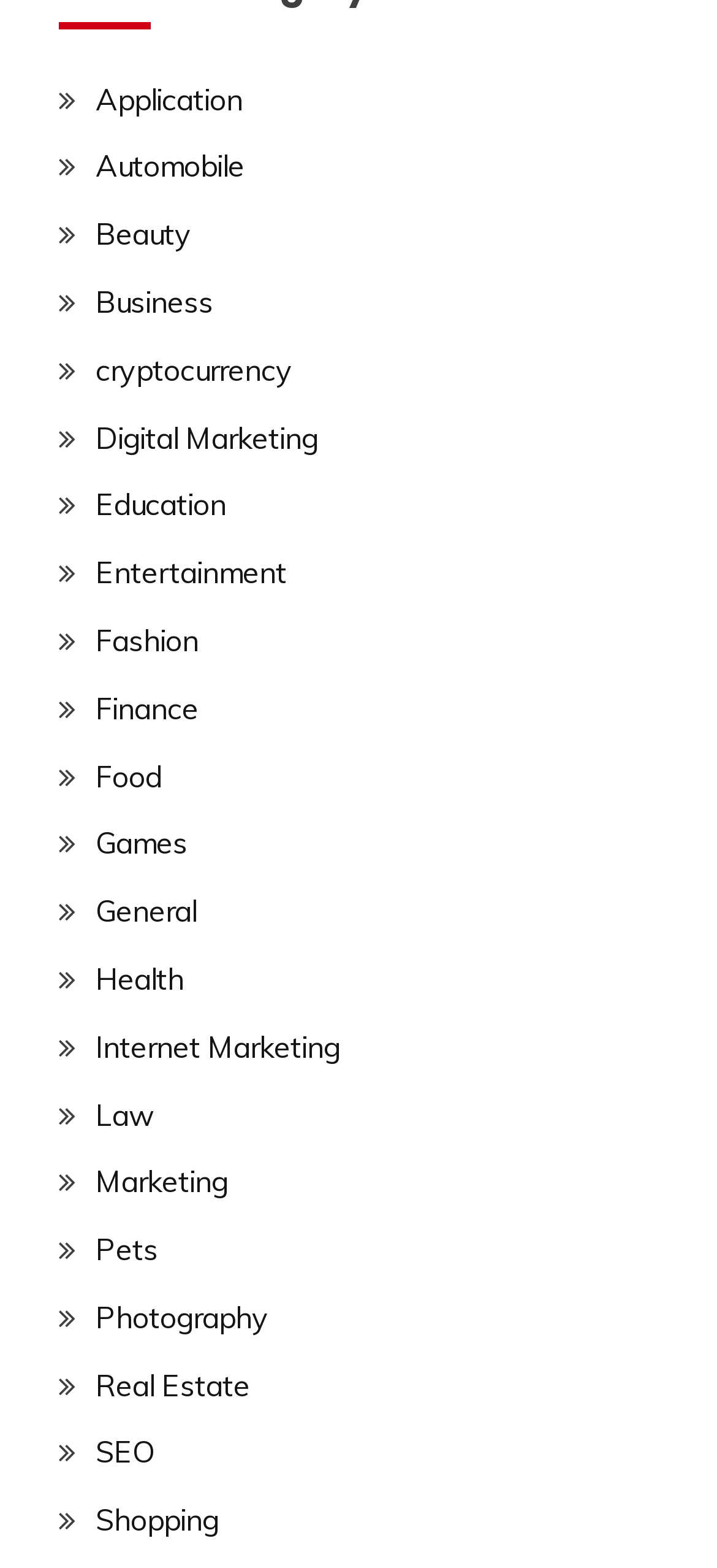Determine the bounding box coordinates of the clickable element to complete this instruction: "Click on Application". Provide the coordinates in the format of four float numbers between 0 and 1, [left, top, right, bottom].

[0.133, 0.051, 0.338, 0.075]